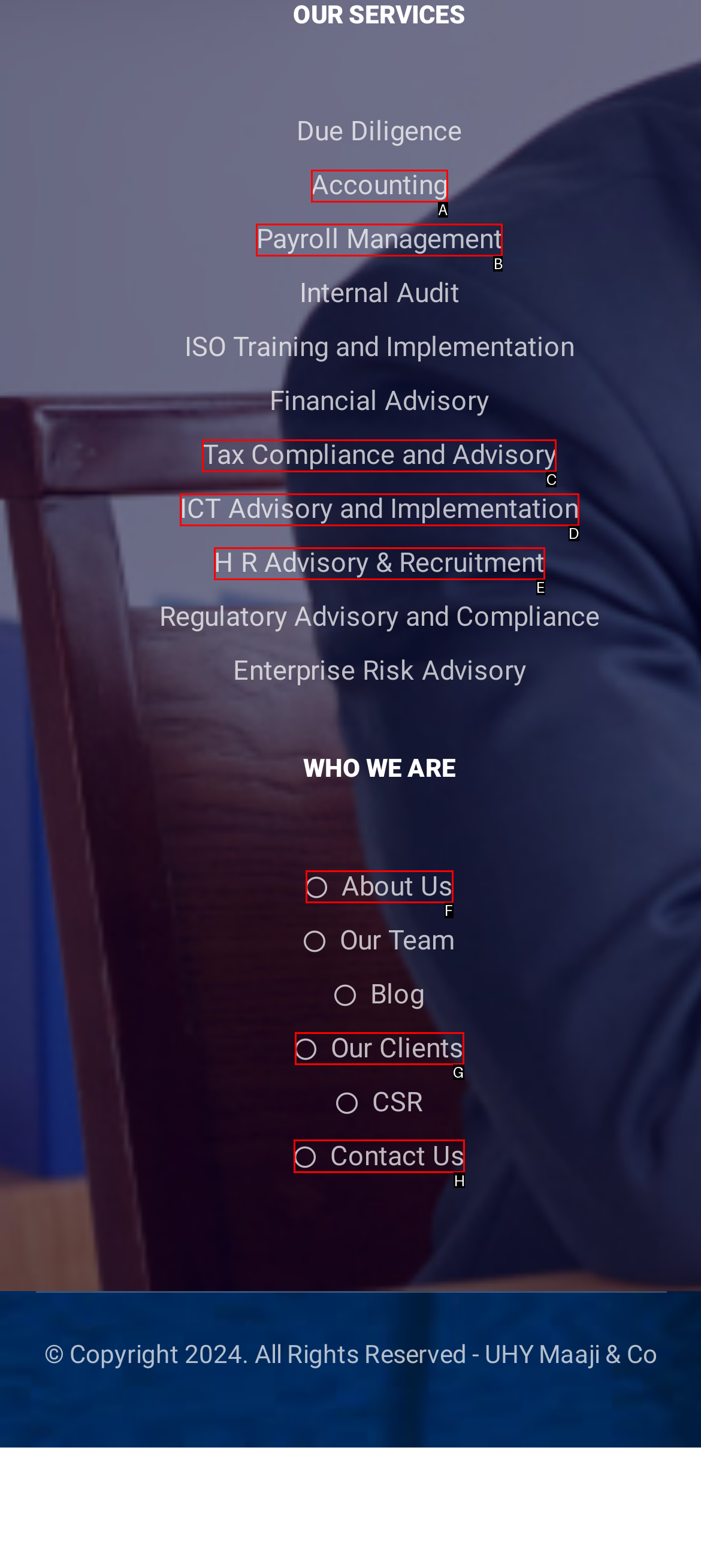Point out the specific HTML element to click to complete this task: view energy efficiency articles Reply with the letter of the chosen option.

None